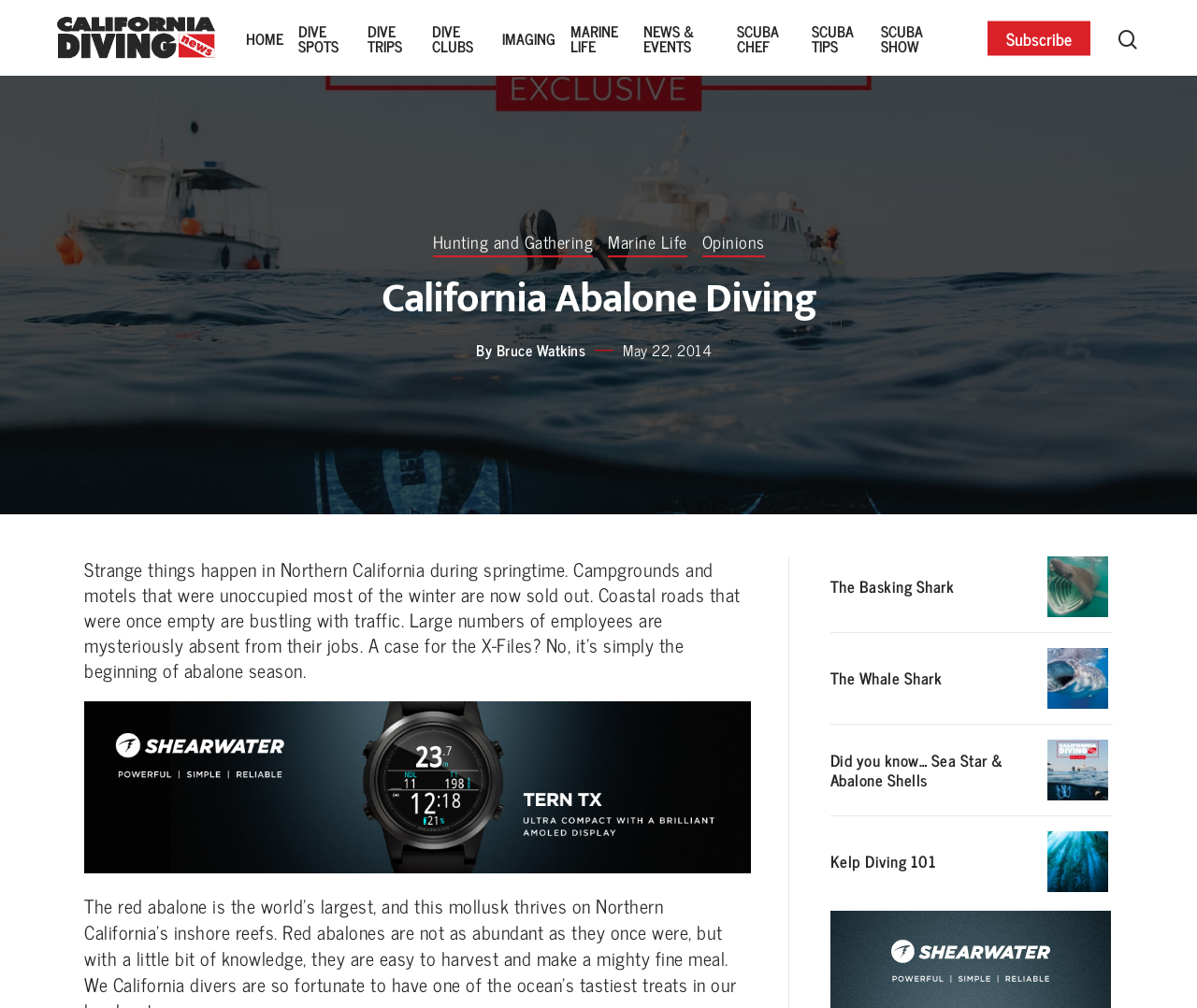Locate the bounding box coordinates of the element that should be clicked to fulfill the instruction: "Learn about Shearwater TERN".

[0.07, 0.857, 0.627, 0.887]